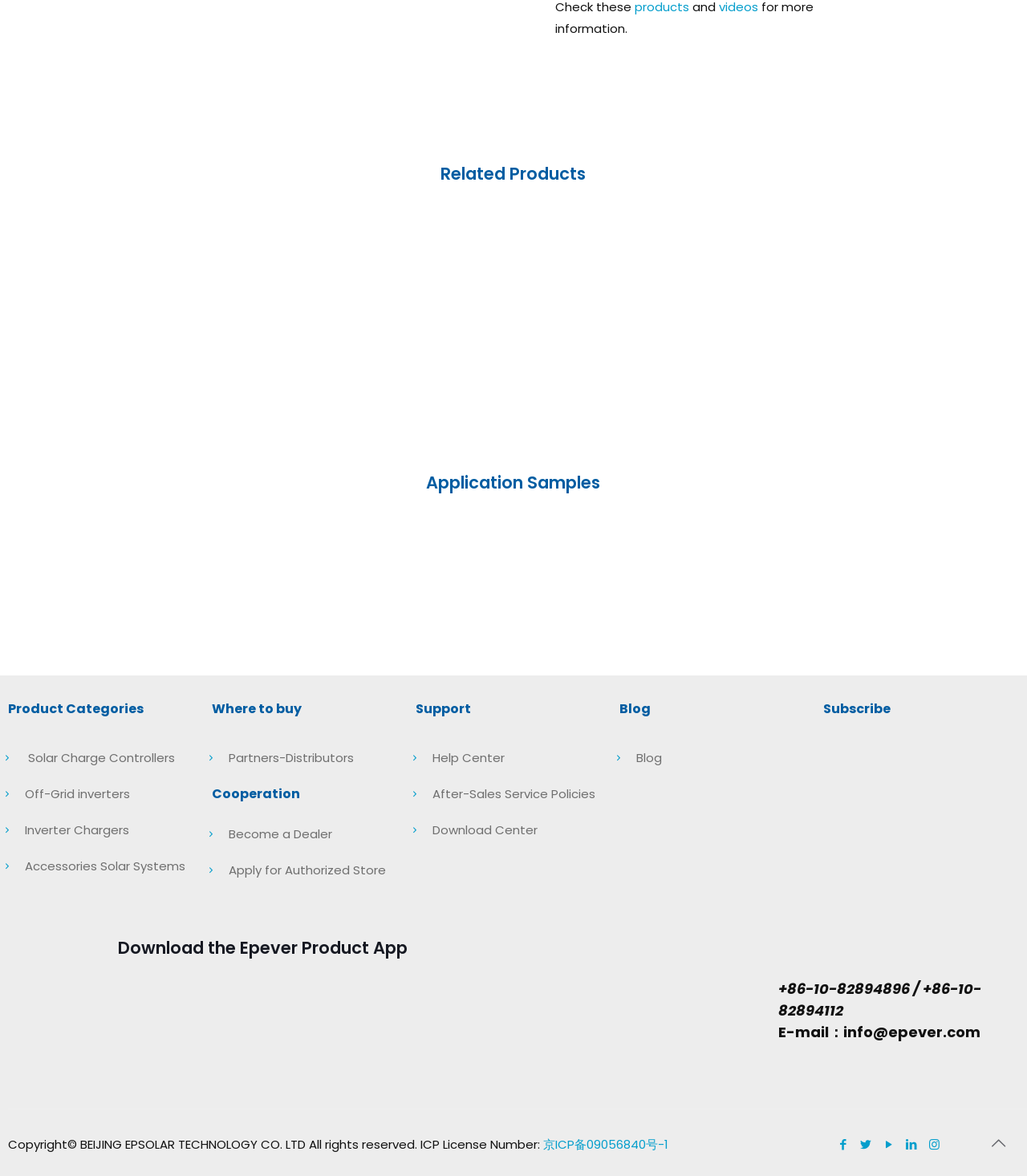Please find the bounding box for the UI component described as follows: "Off-Grid inverters".

[0.024, 0.668, 0.127, 0.682]